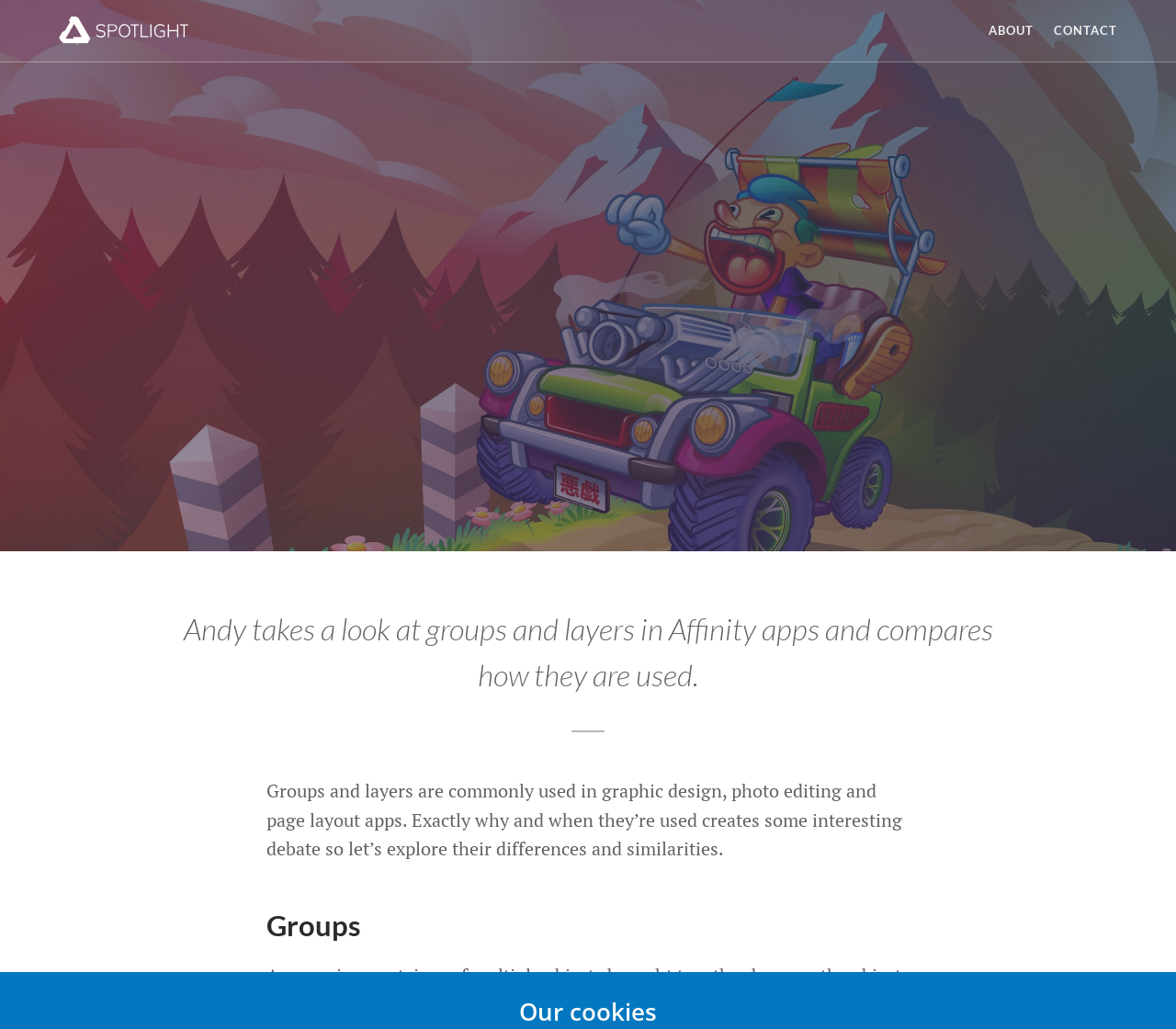What is the date of the article?
Based on the image, answer the question with a single word or brief phrase.

APRIL 27, 2021